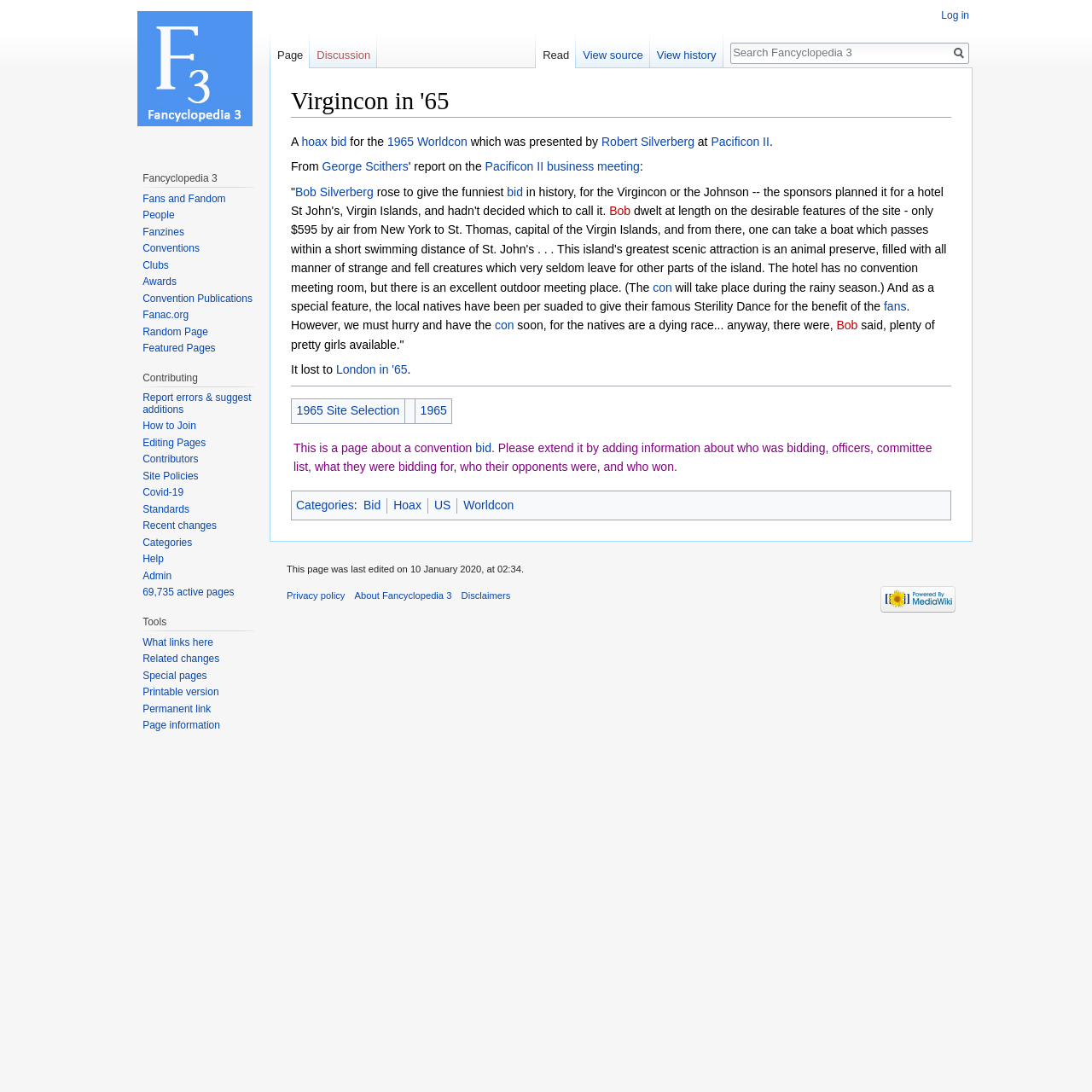Predict the bounding box coordinates of the UI element that matches this description: "London in '65". The coordinates should be in the format [left, top, right, bottom] with each value between 0 and 1.

[0.308, 0.332, 0.373, 0.345]